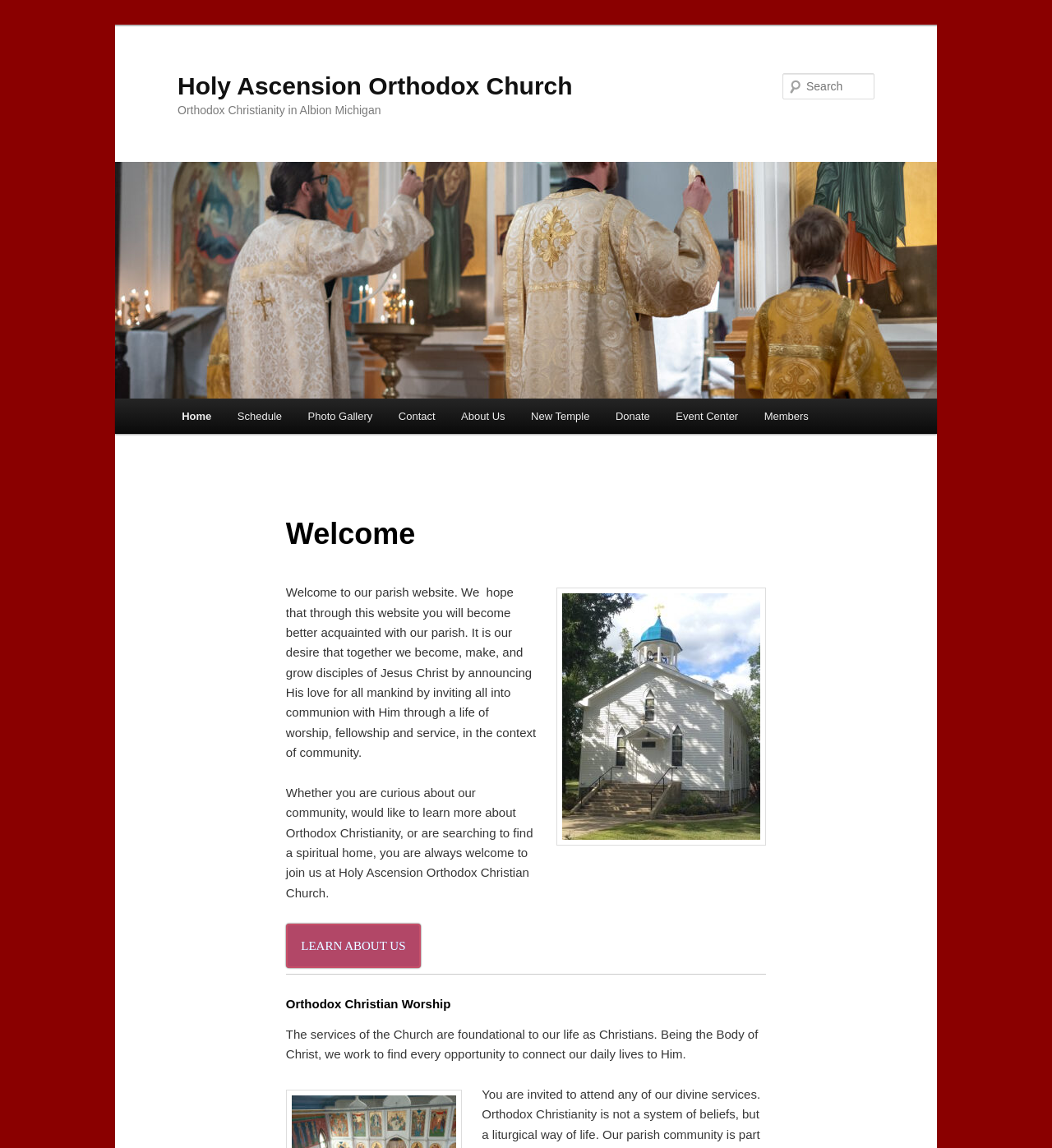What is the name of the church?
Carefully analyze the image and provide a thorough answer to the question.

The name of the church can be found in the heading element with the text 'Holy Ascension Orthodox Church' which is located at the top of the webpage.